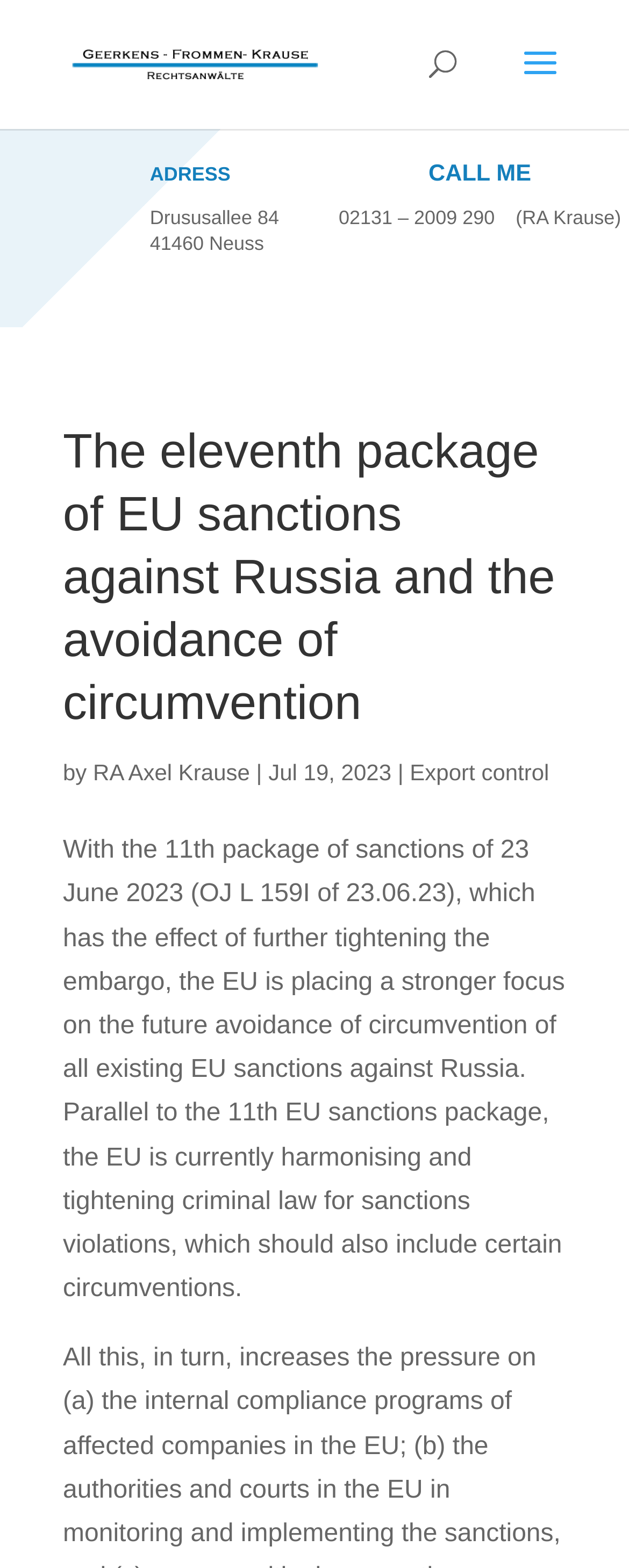Find the main header of the webpage and produce its text content.

The eleventh package of EU sanctions against Russia and the avoidance of circumvention